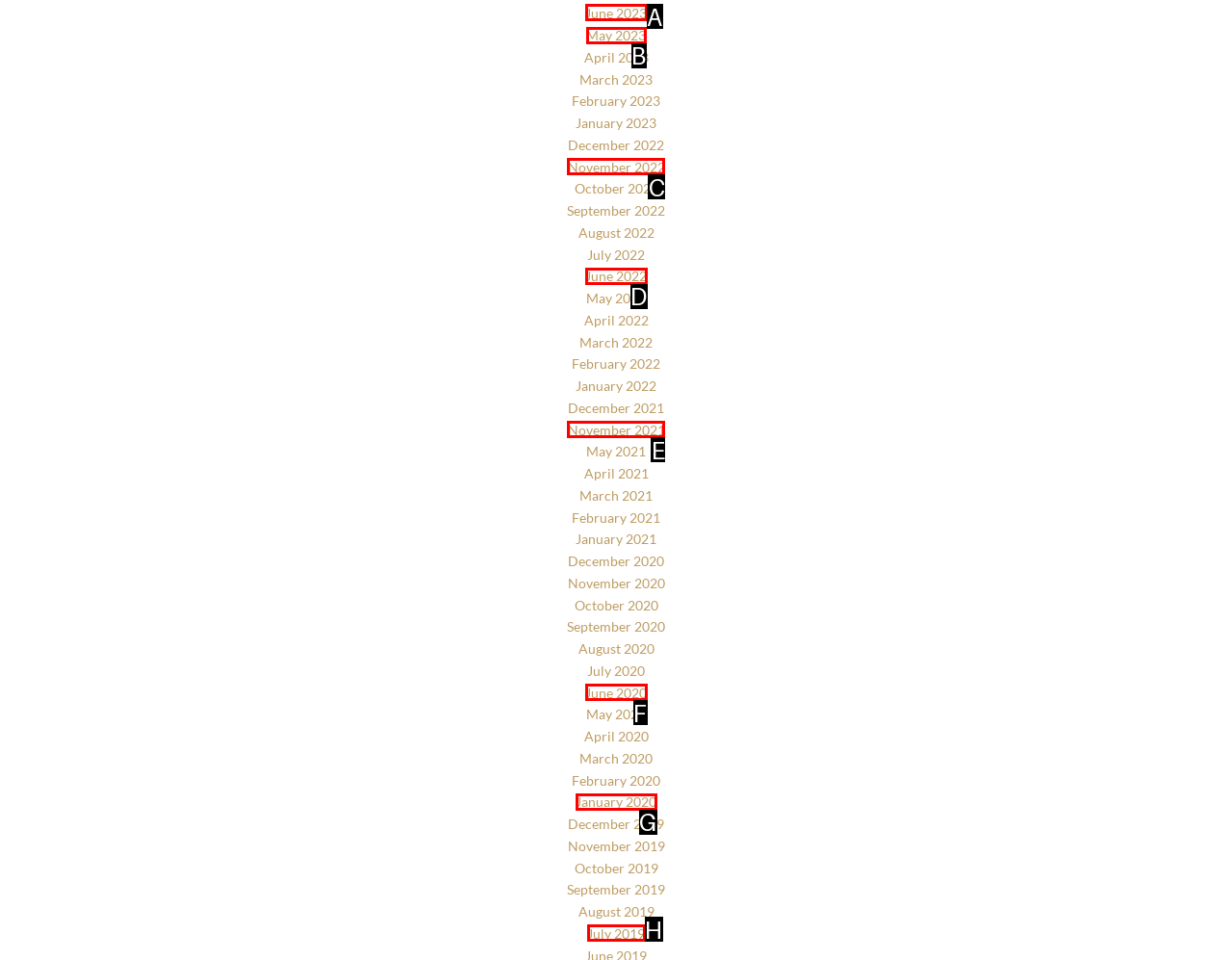Select the proper HTML element to perform the given task: View June 2023 Answer with the corresponding letter from the provided choices.

A